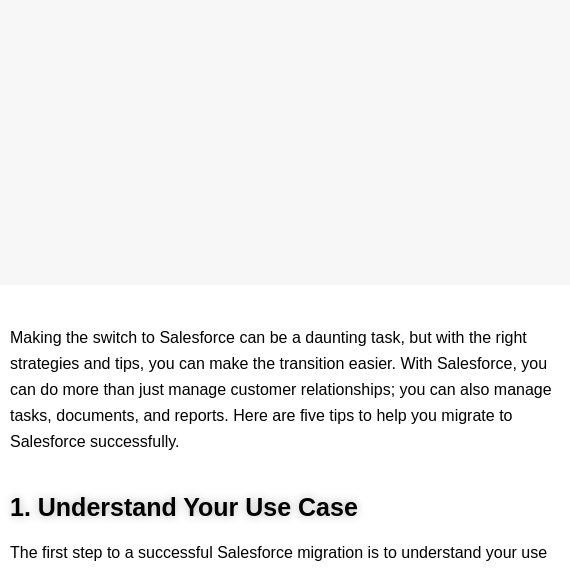Give a detailed account of everything present in the image.

The image illustrates an article titled "5 Tips for Migrating to Salesforce," emphasizing the challenges and strategies associated with transitioning to Salesforce for effective customer relationship management. The accompanying text highlights that while the migration process may seem overwhelming, implementing the right strategies can facilitate a smoother transition. It touches on the broader capabilities of Salesforce beyond just managing customer relationships, including the handling of tasks, documents, and reports. The article promises to share five essential tips for a successful migration, encouraging readers to understand their specific use cases as the first critical step.